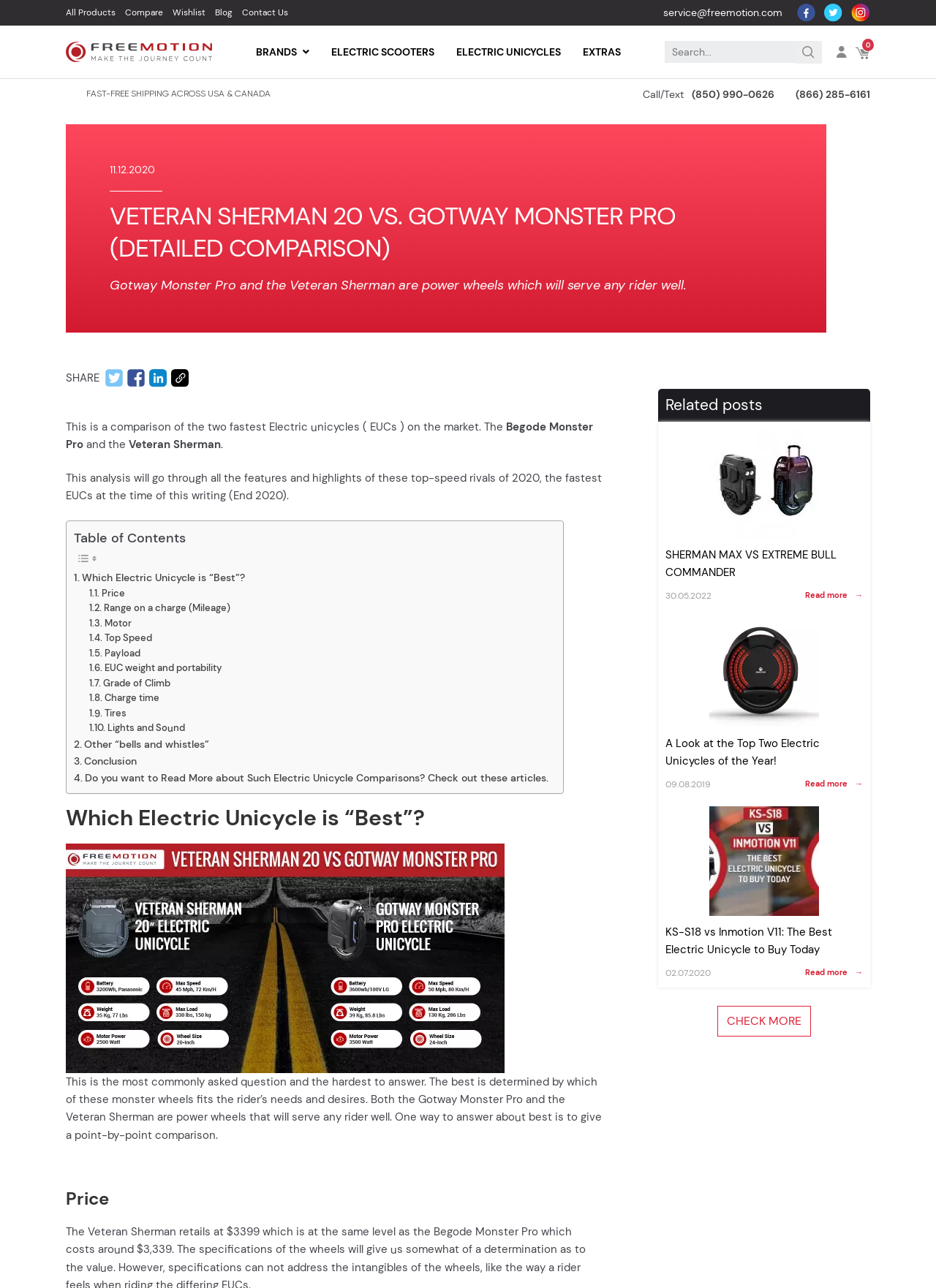Locate the bounding box of the UI element based on this description: "EUC weight and portability". Provide four float numbers between 0 and 1 as [left, top, right, bottom].

[0.096, 0.513, 0.237, 0.525]